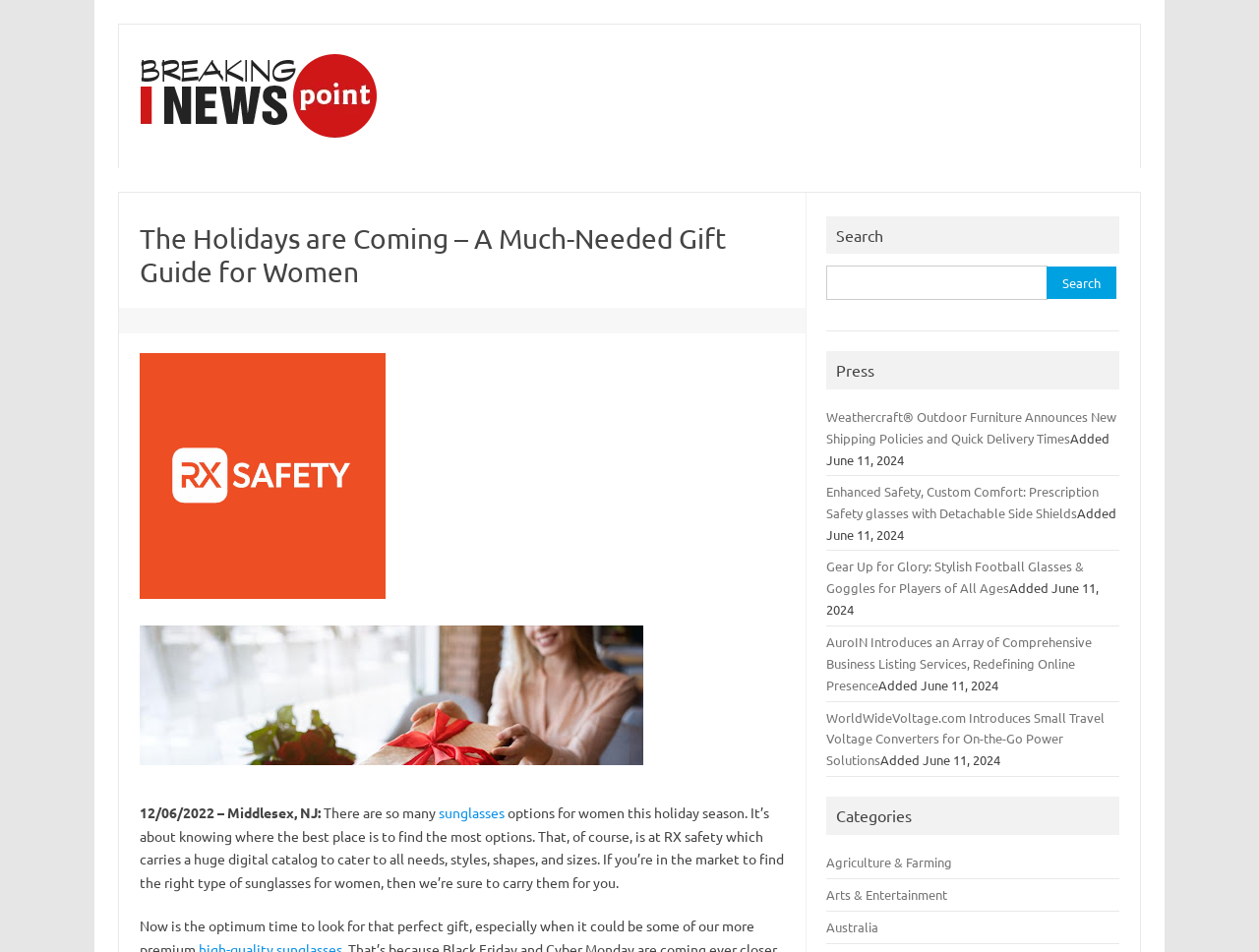Find and generate the main title of the webpage.

The Holidays are Coming – A Much-Needed Gift Guide for Women